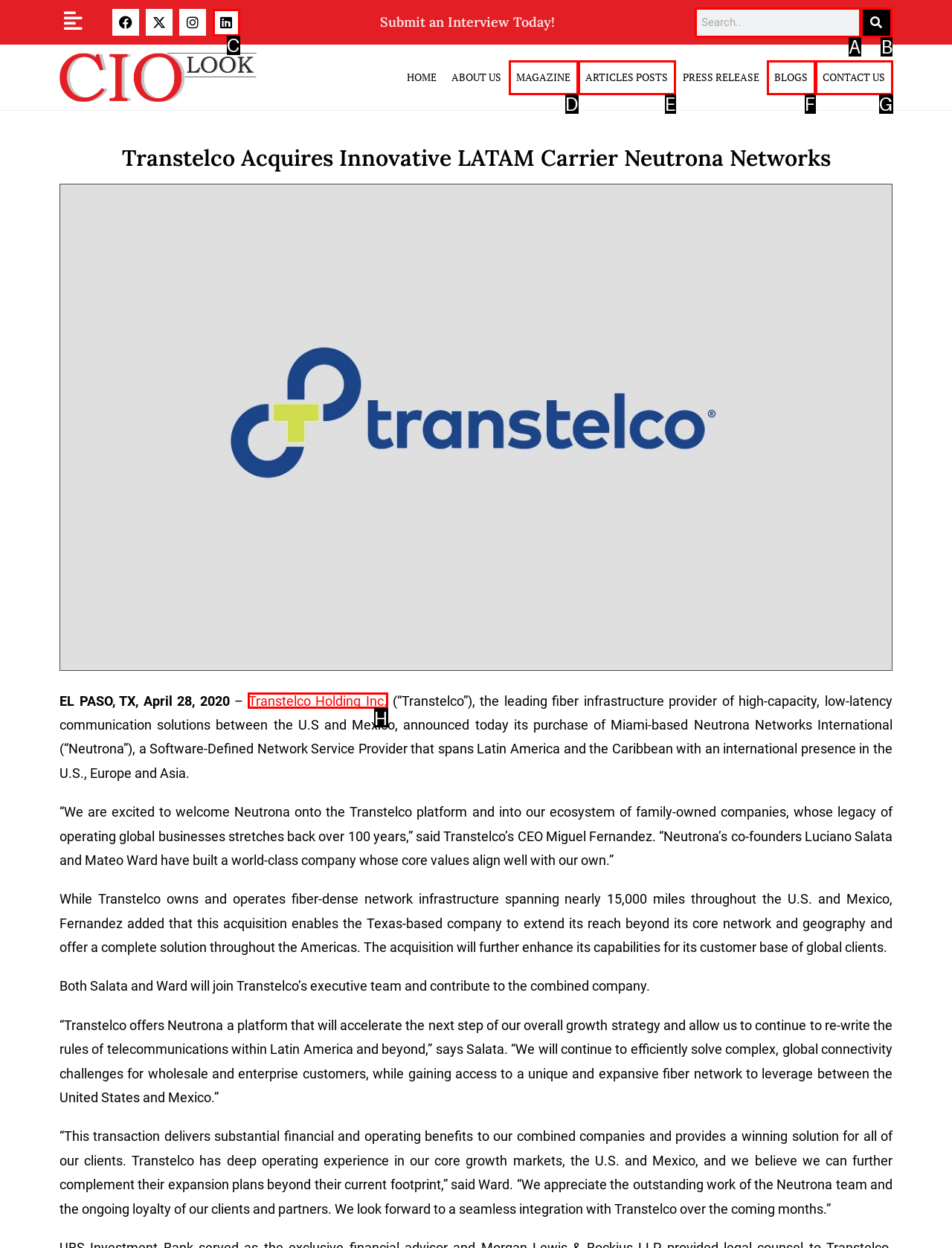Identify the bounding box that corresponds to: Linkedin
Respond with the letter of the correct option from the provided choices.

C